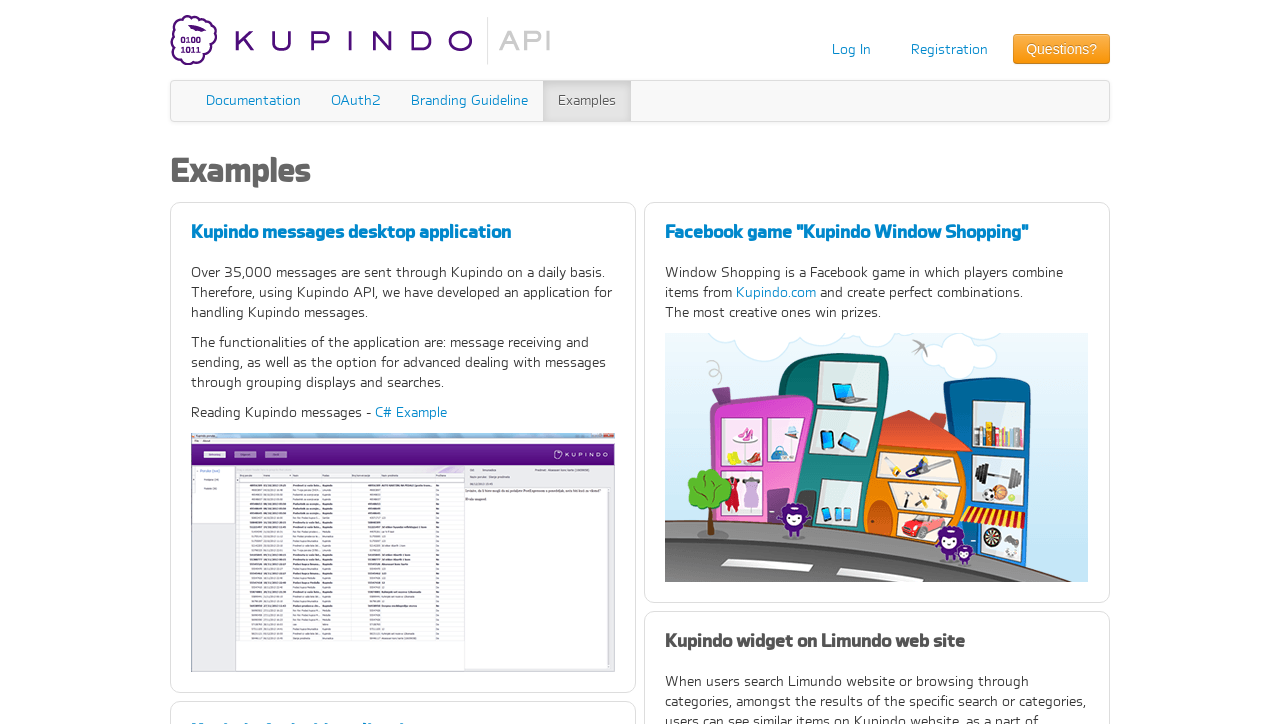What is the daily basis of messages sent through Kupindo?
Using the image, answer in one word or phrase.

Over 35,000